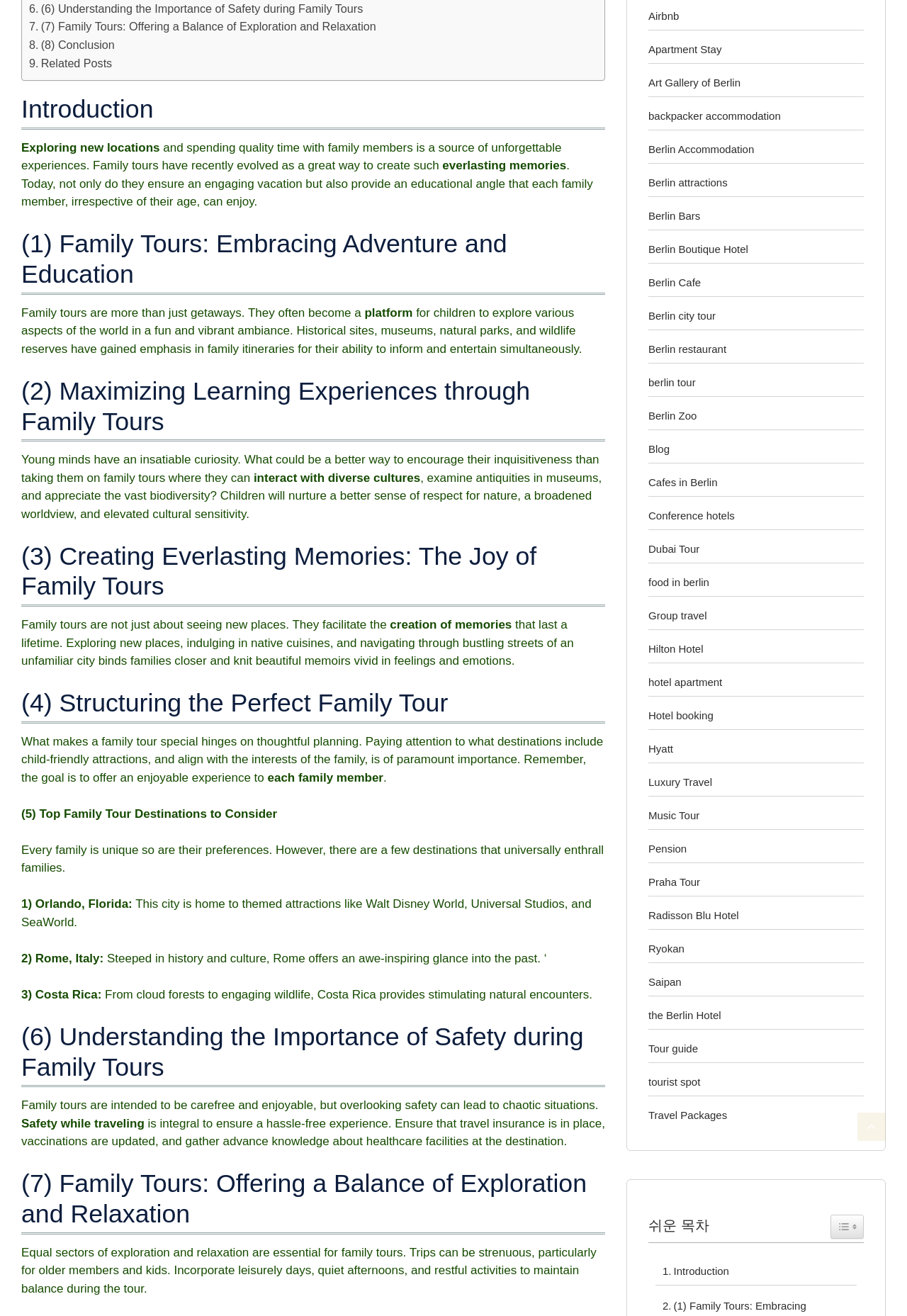Give the bounding box coordinates for the element described as: "Berlin Cafe".

[0.715, 0.21, 0.773, 0.219]